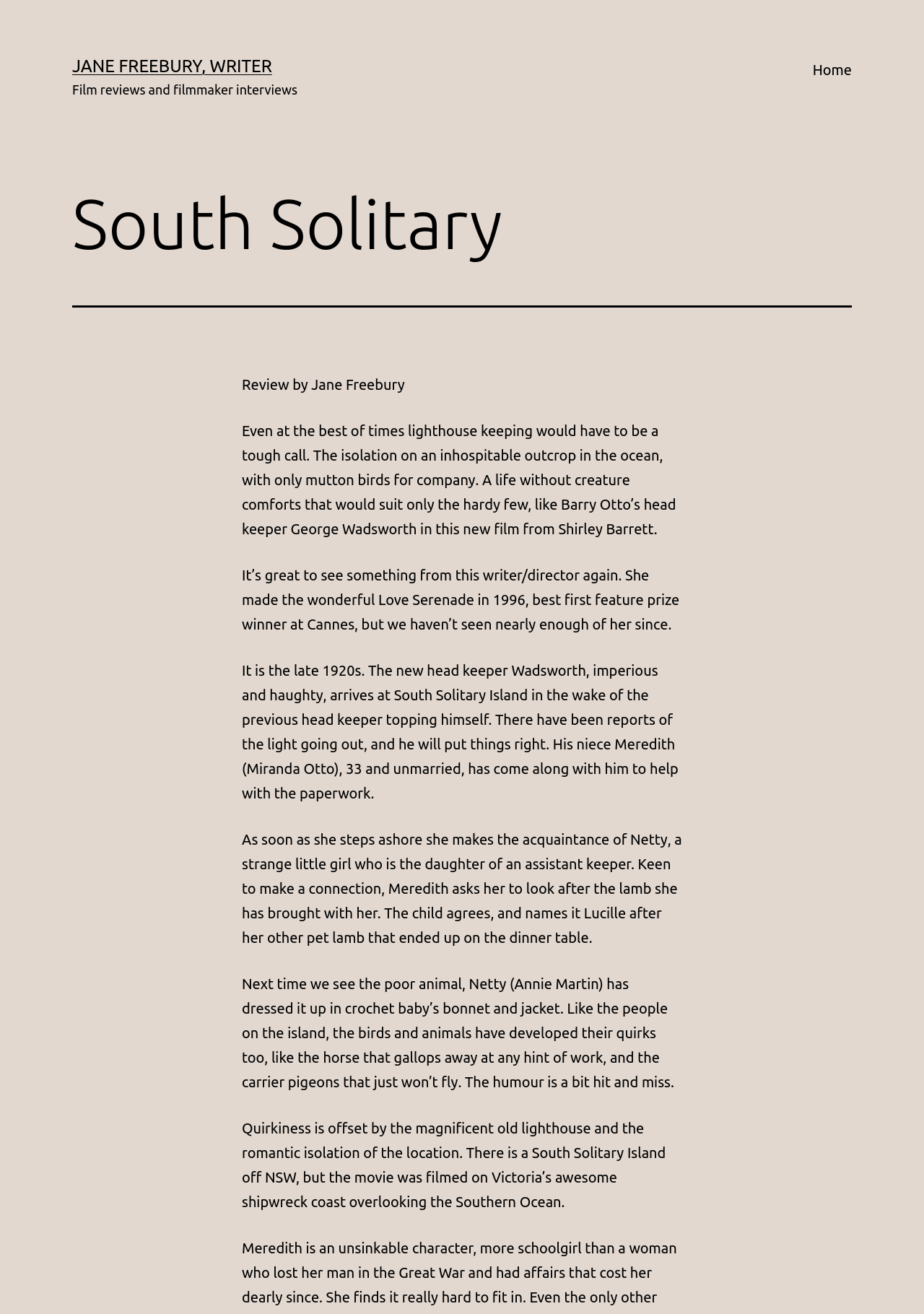What is the name of the animal that Meredith brings with her?
Using the picture, provide a one-word or short phrase answer.

lamb